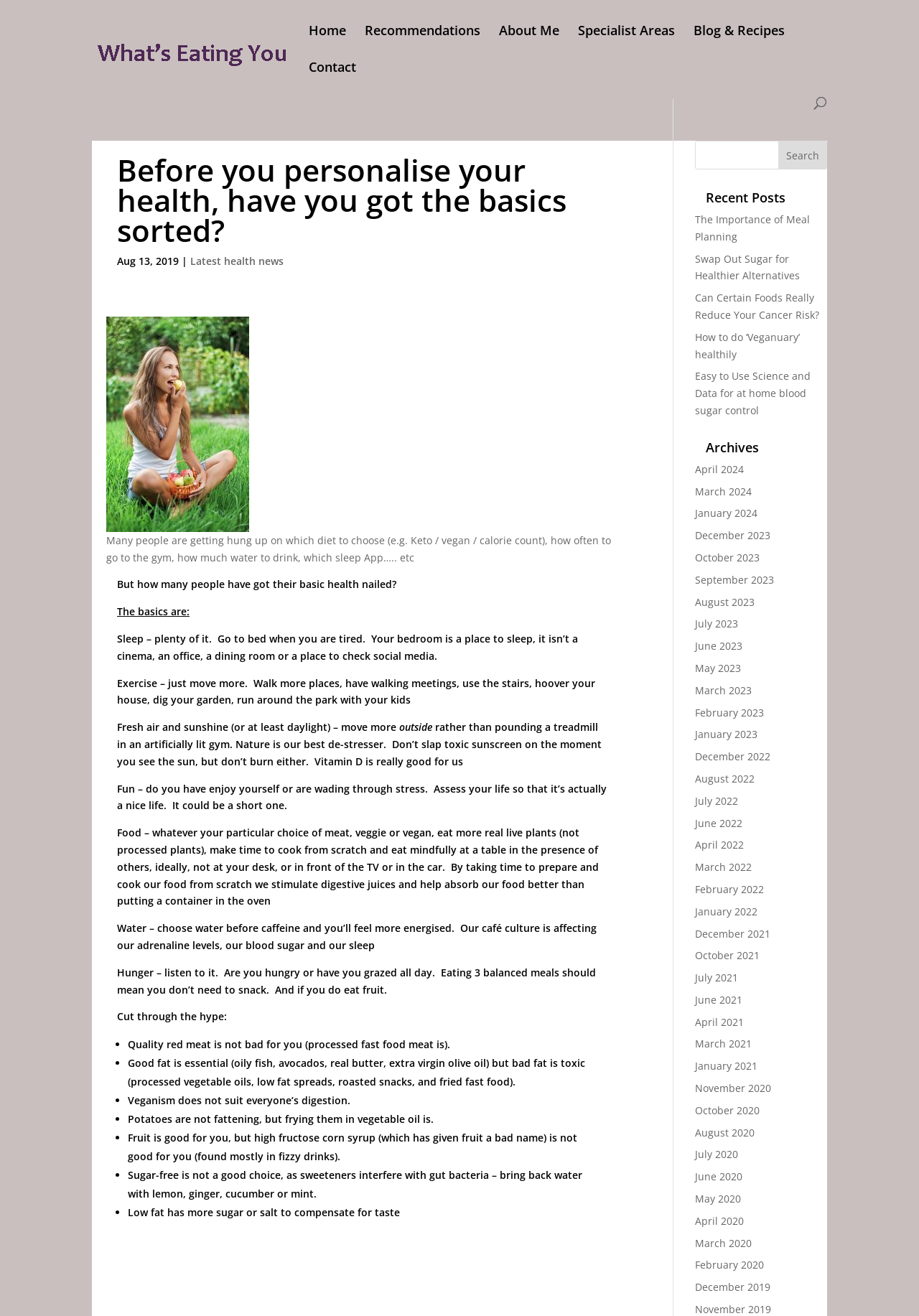What is the author's view on veganism?
From the details in the image, answer the question comprehensively.

The author suggests that veganism may not be suitable for everyone's digestion. This is mentioned in the article where it says 'Veganism does not suit everyone’s digestion' in the section 'Cut through the hype'.